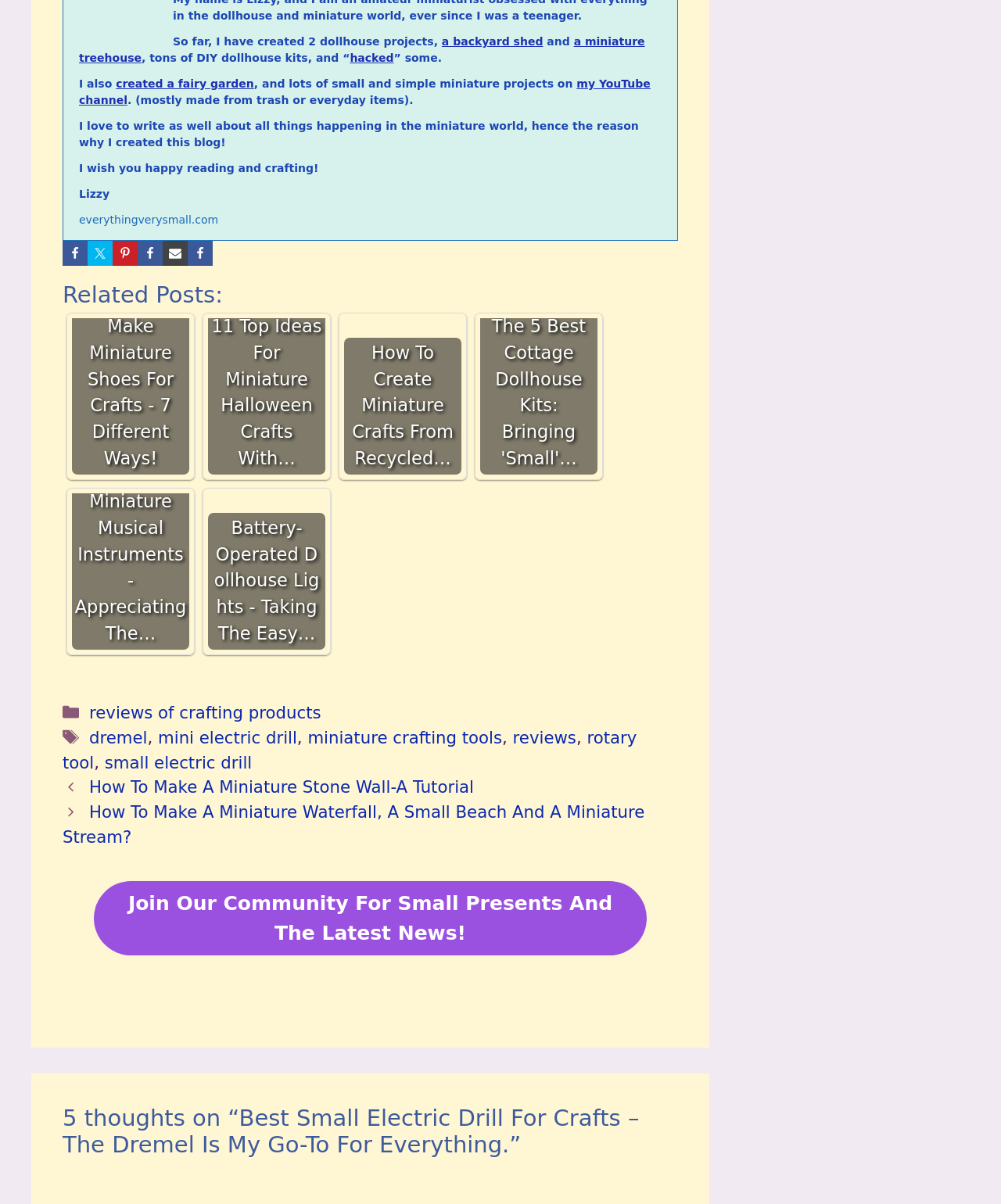Determine the bounding box for the HTML element described here: "Tweet". The coordinates should be given as [left, top, right, bottom] with each number being a float between 0 and 1.

[0.088, 0.2, 0.112, 0.221]